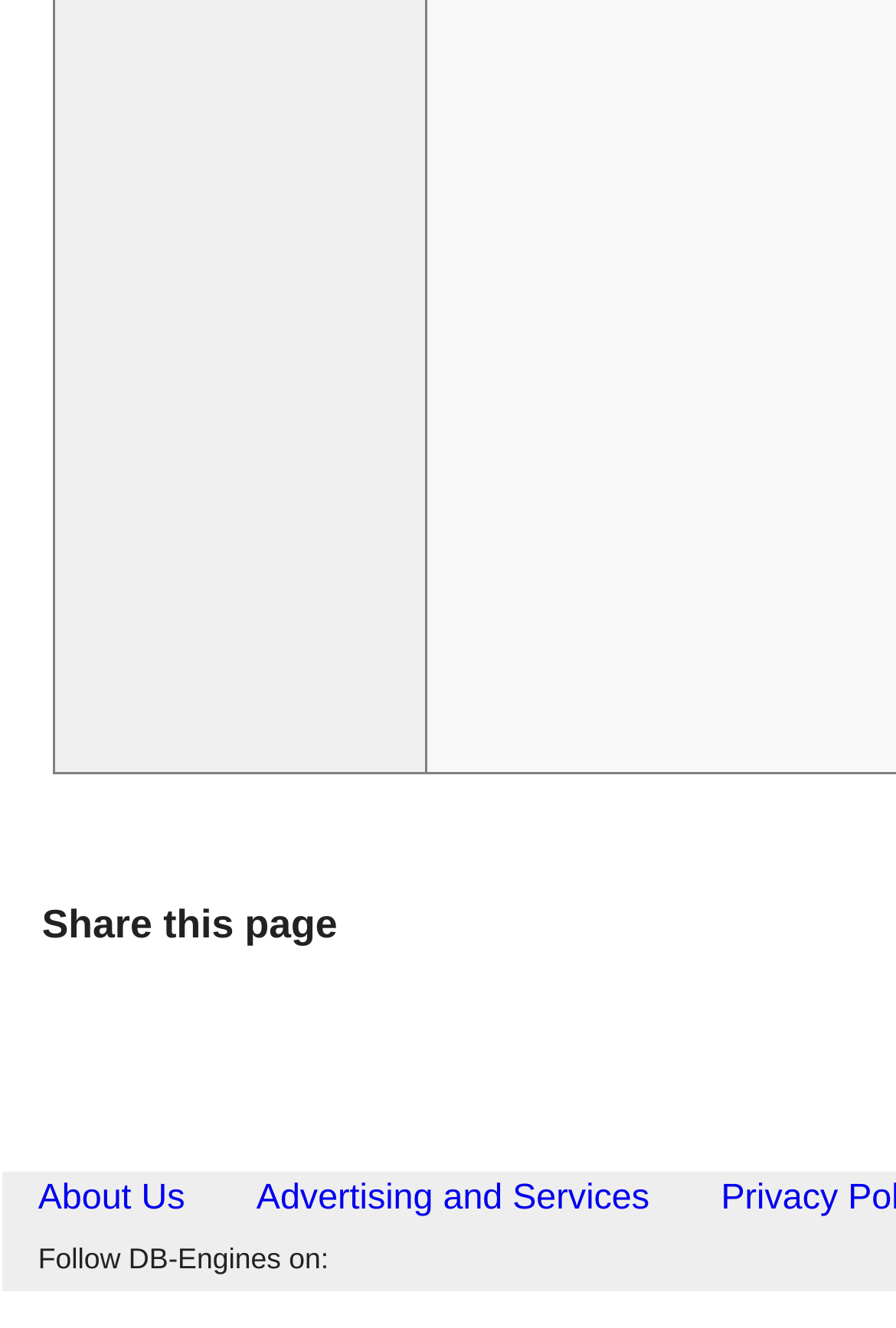Locate the bounding box coordinates of the area you need to click to fulfill this instruction: 'Share on LinkedIn'. The coordinates must be in the form of four float numbers ranging from 0 to 1: [left, top, right, bottom].

[0.18, 0.795, 0.293, 0.83]